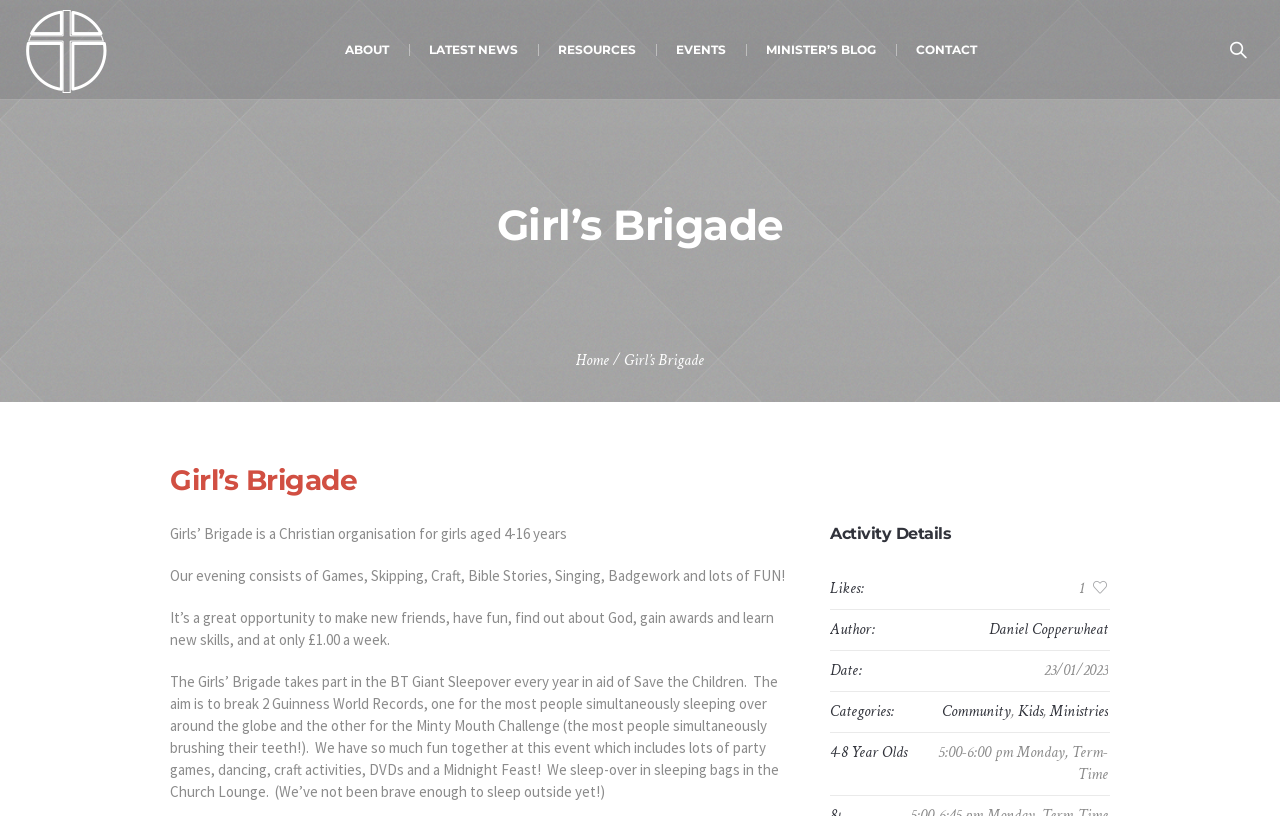What is the age range for Girls' Brigade?
Refer to the screenshot and deliver a thorough answer to the question presented.

I found the answer by reading the text 'Girls’ Brigade is a Christian organisation for girls aged 4-16 years' in the main content area of the webpage.